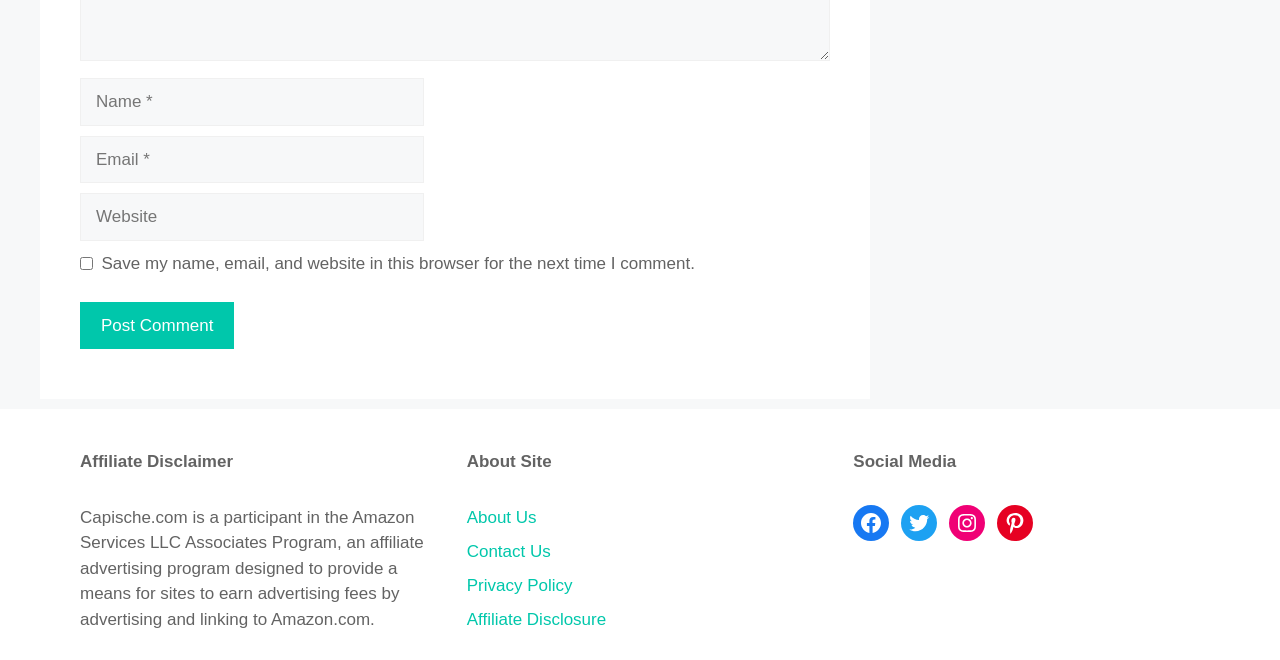How many social media links are there?
Using the image as a reference, answer with just one word or a short phrase.

4